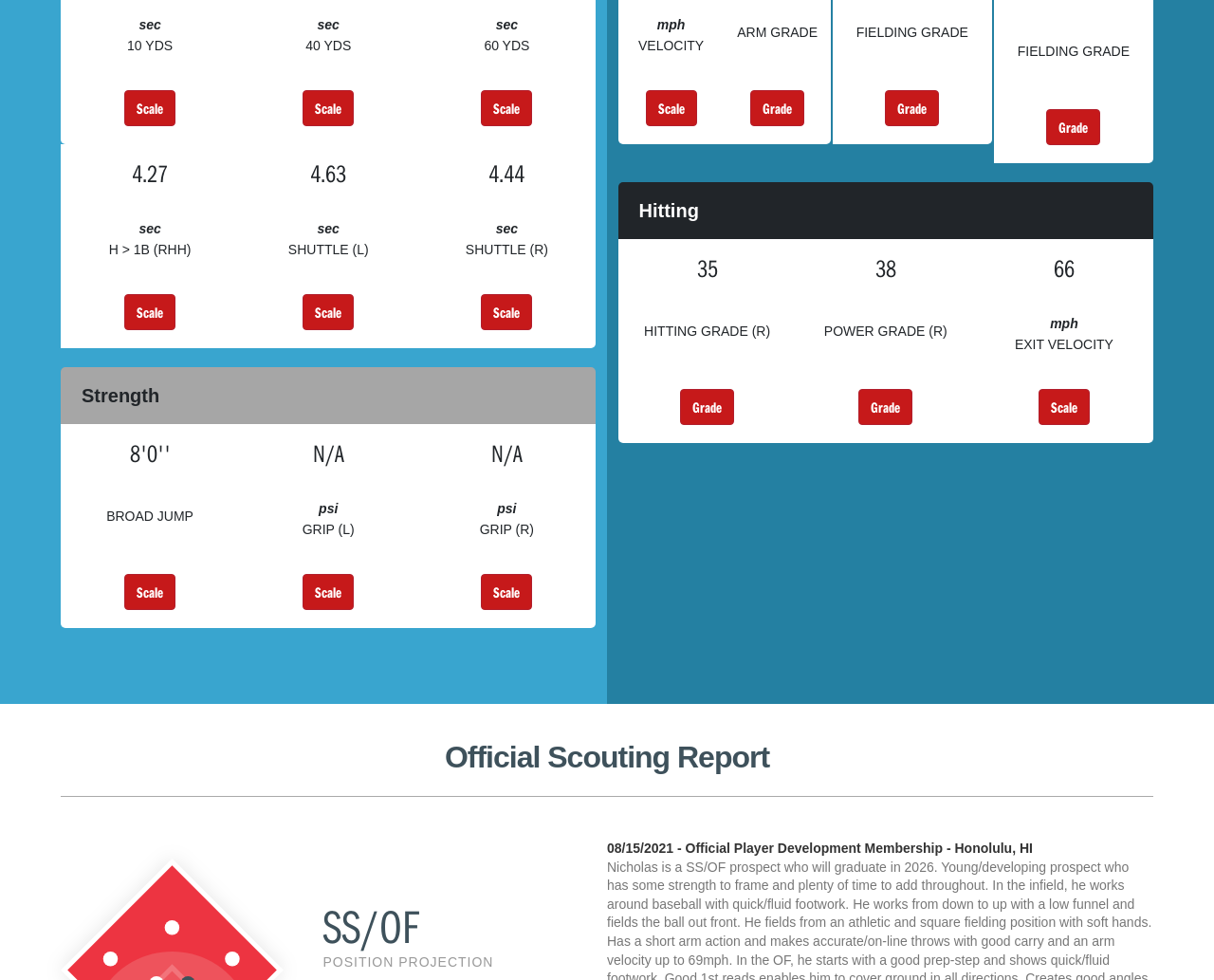Can you specify the bounding box coordinates for the region that should be clicked to fulfill this instruction: "Click the 'Grade' button next to 'ARM GRADE'".

[0.618, 0.111, 0.663, 0.148]